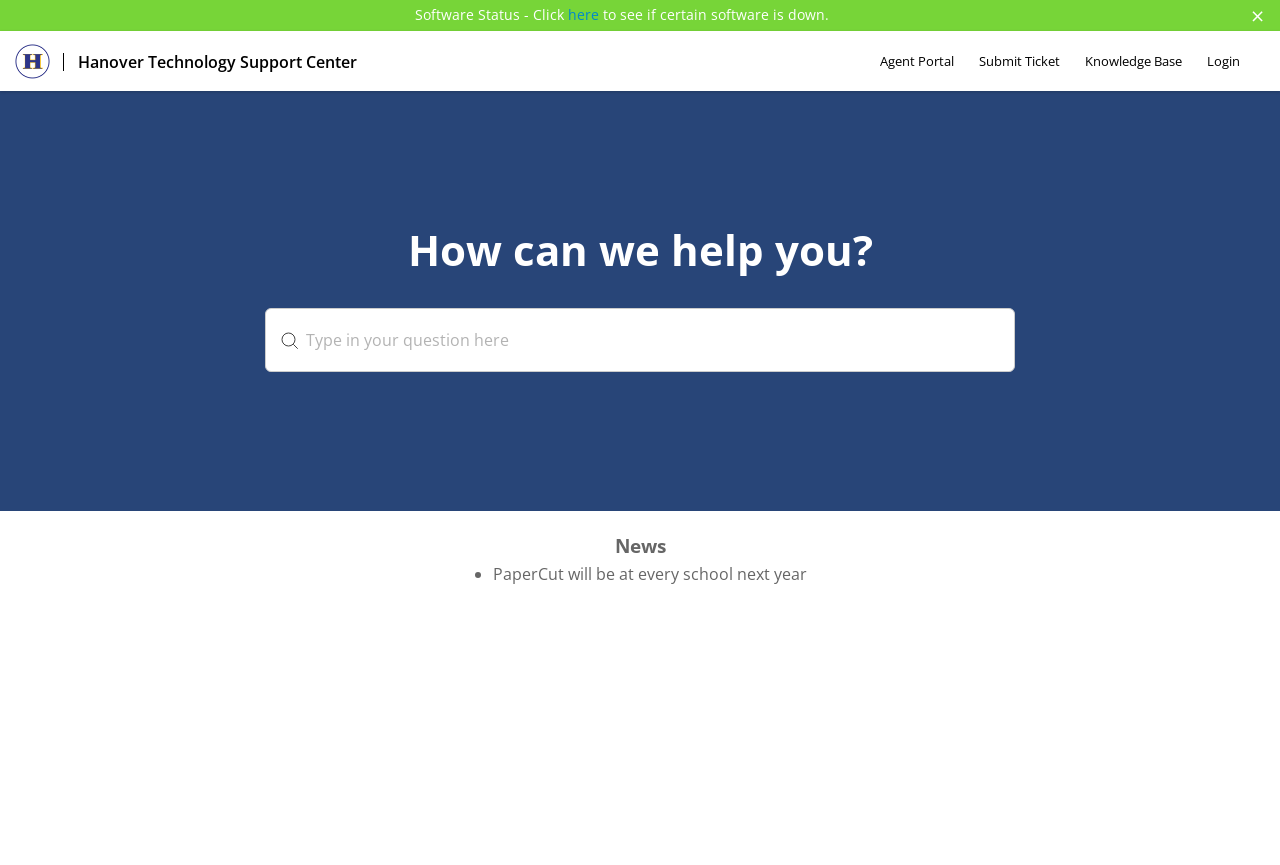Please locate and generate the primary heading on this webpage.

How can we help you?